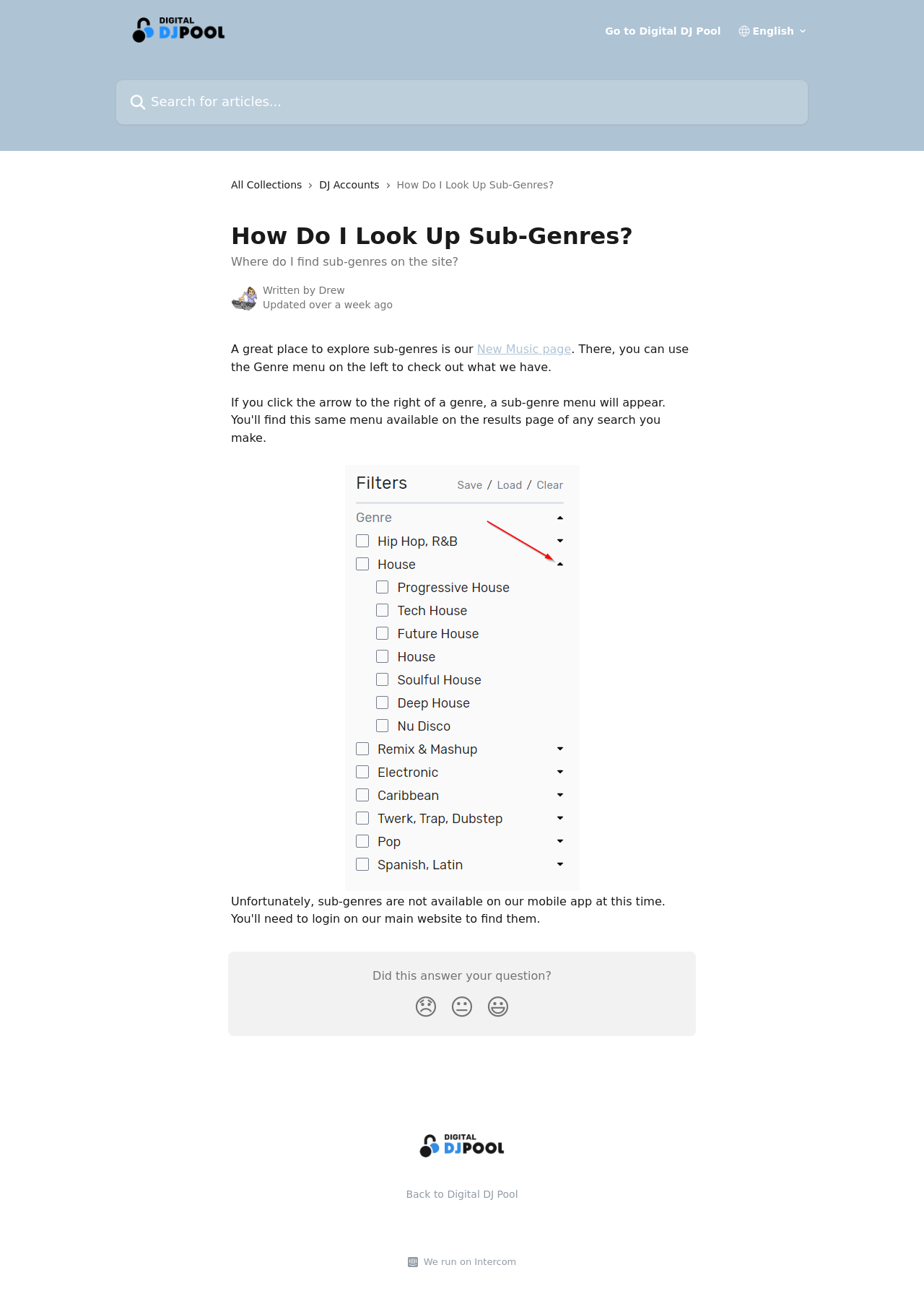What is the author of the article?
Look at the image and respond with a one-word or short-phrase answer.

Drew